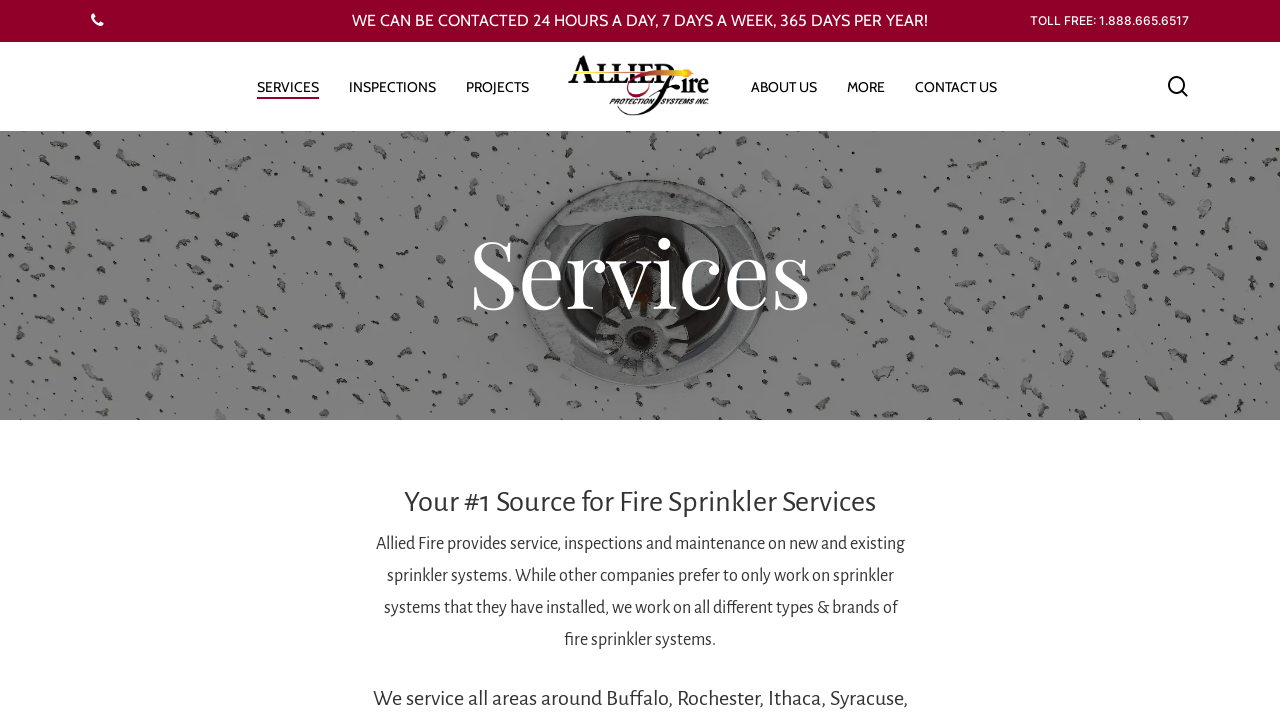Determine the bounding box coordinates of the clickable element to complete this instruction: "Check out the VIDEOS section". Provide the coordinates in the format of four float numbers between 0 and 1, [left, top, right, bottom].

None